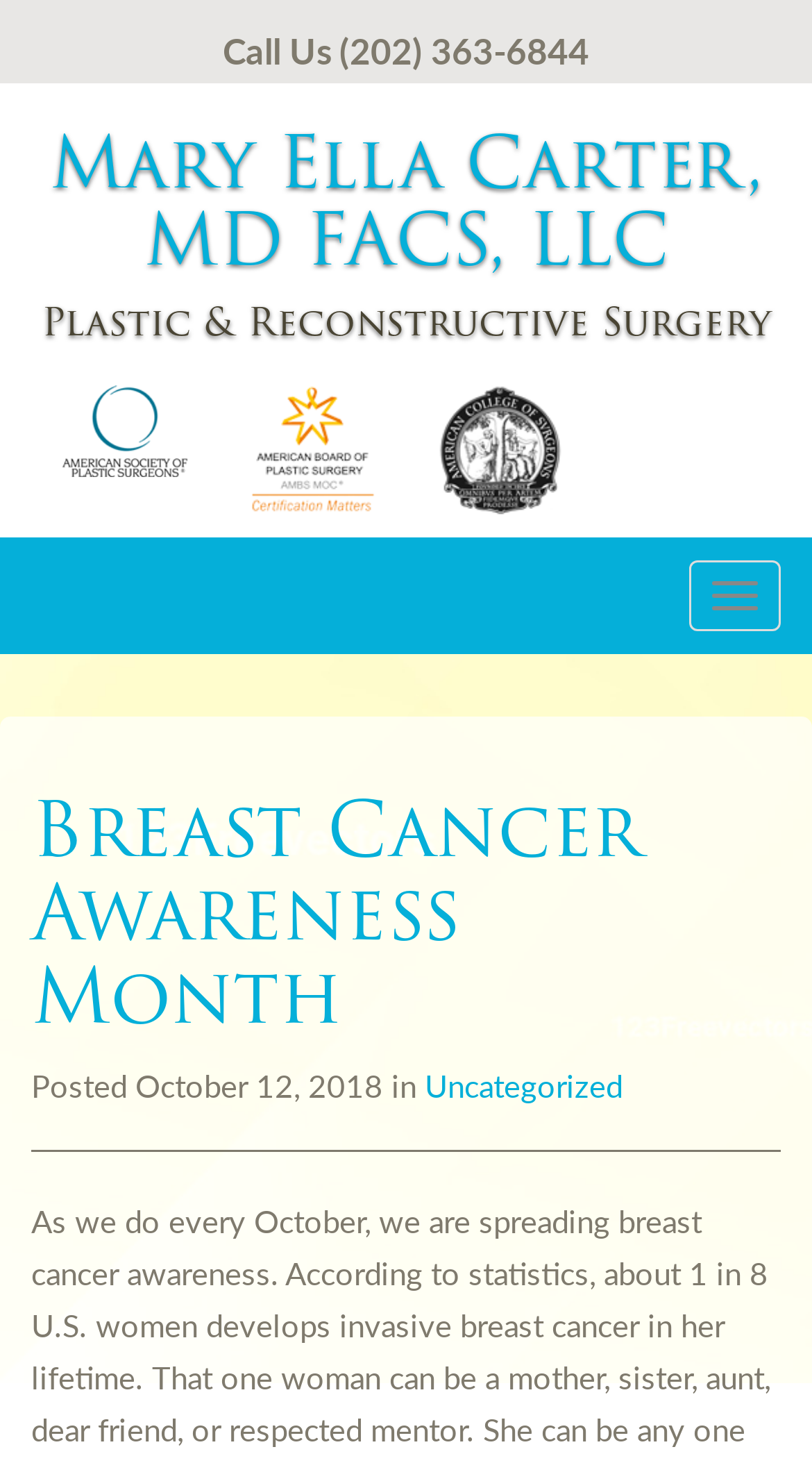What is the name of the doctor?
Look at the image and respond with a one-word or short phrase answer.

Mary Ella Carter